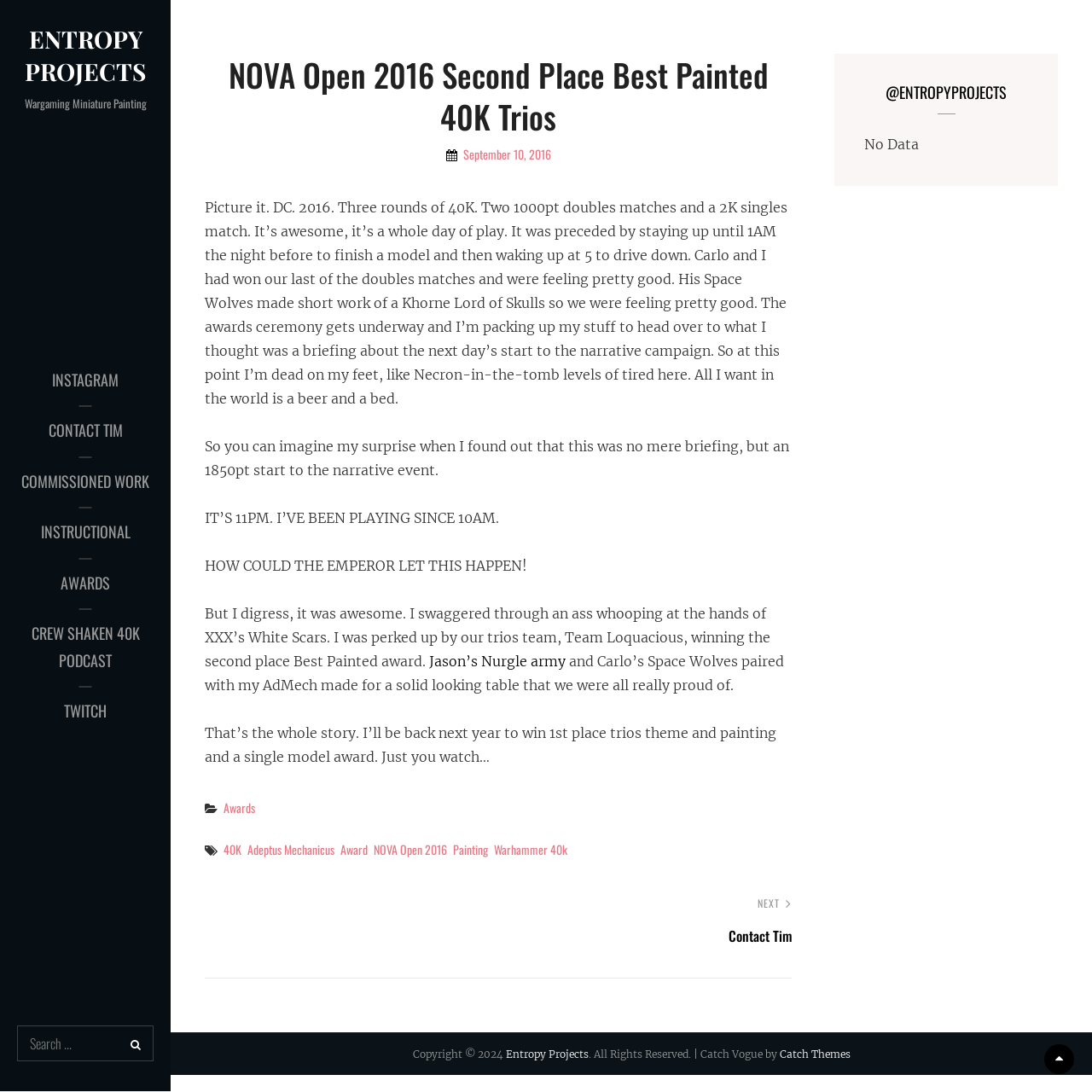Please locate the bounding box coordinates of the element that needs to be clicked to achieve the following instruction: "Visit the 'INSTAGRAM' page". The coordinates should be four float numbers between 0 and 1, i.e., [left, top, right, bottom].

[0.0, 0.325, 0.156, 0.371]